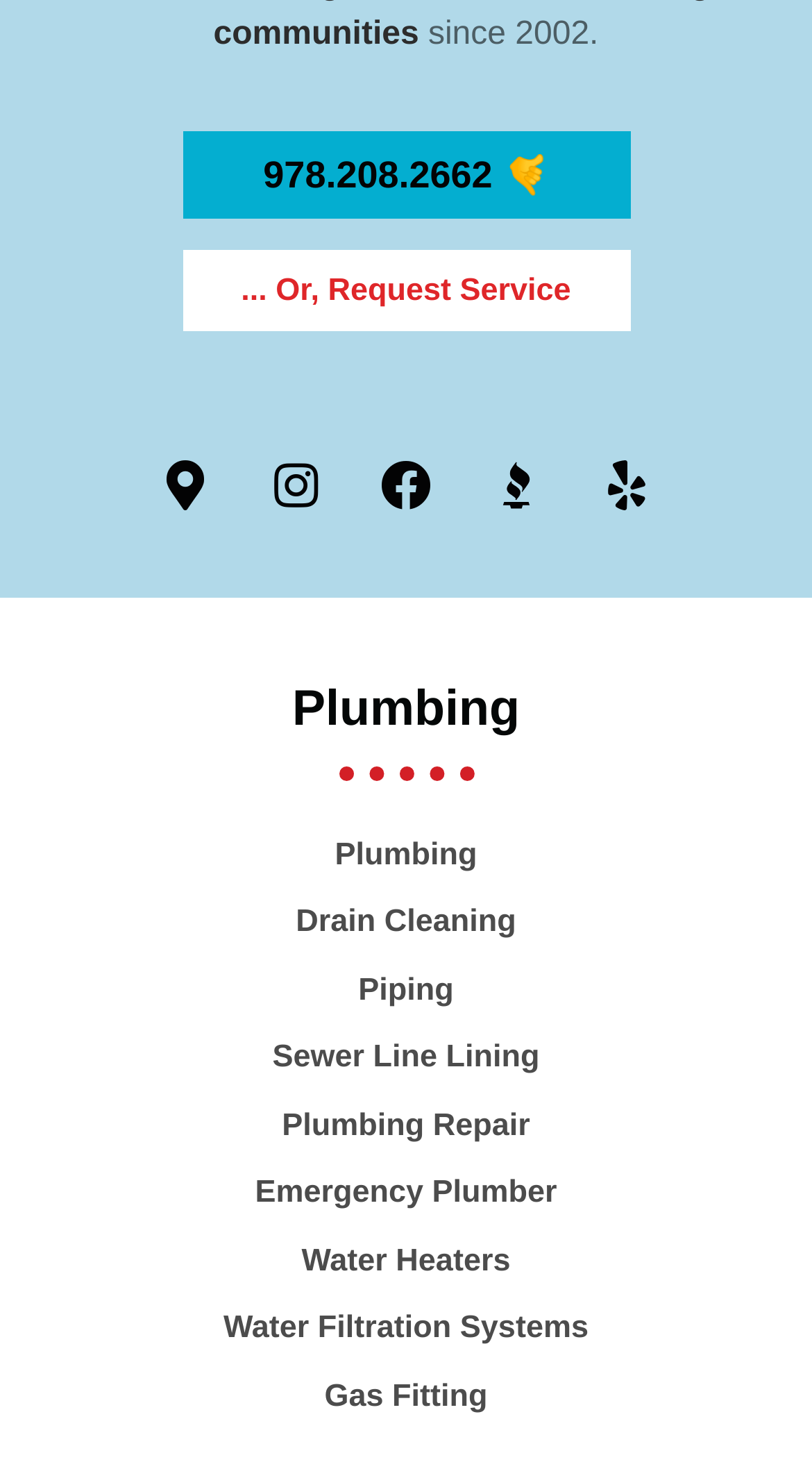Identify the bounding box coordinates of the clickable section necessary to follow the following instruction: "Check out Grant Opportunities". The coordinates should be presented as four float numbers from 0 to 1, i.e., [left, top, right, bottom].

None